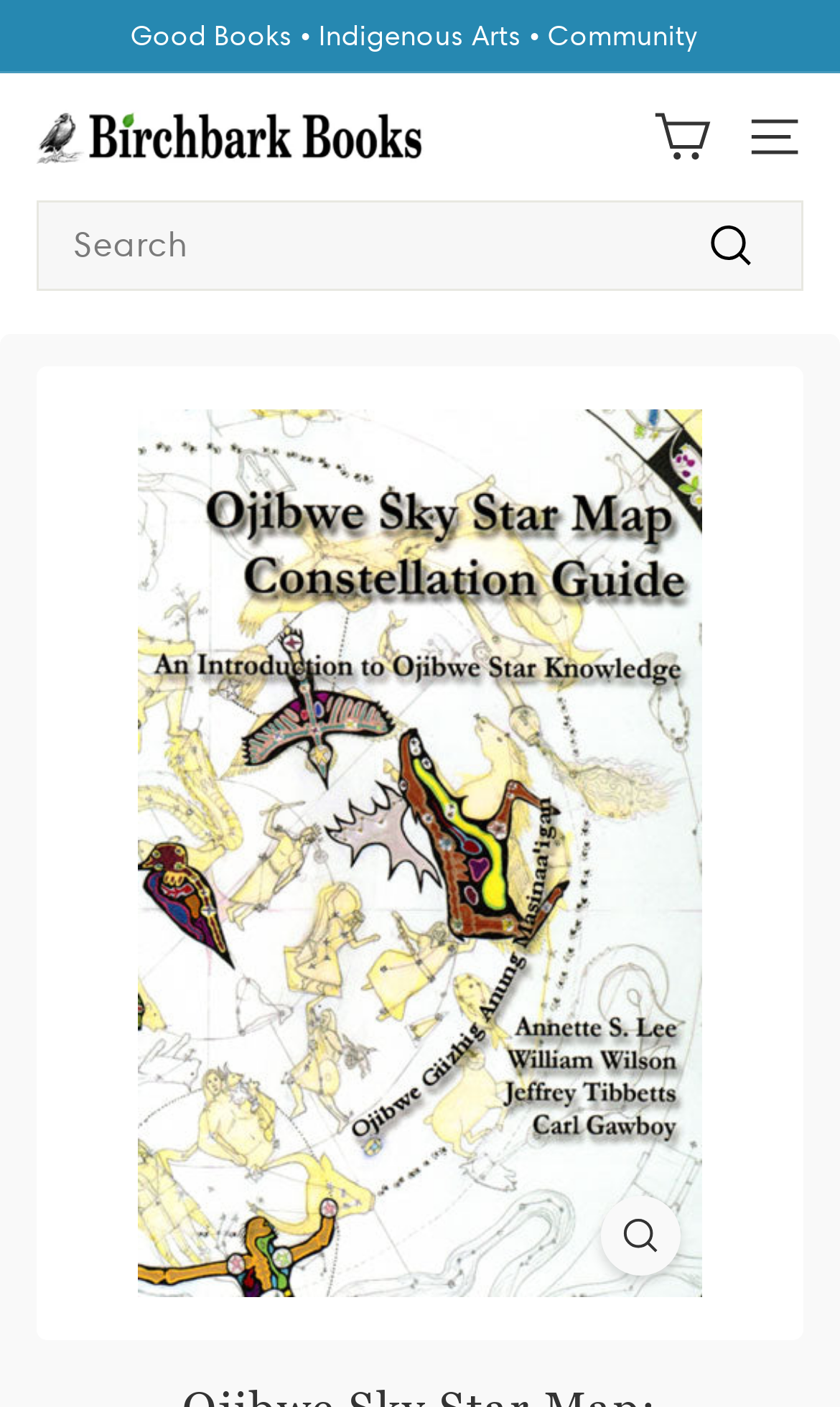Using the provided element description "import 'components/icon';", determine the bounding box coordinates of the UI element.

[0.716, 0.85, 0.811, 0.907]